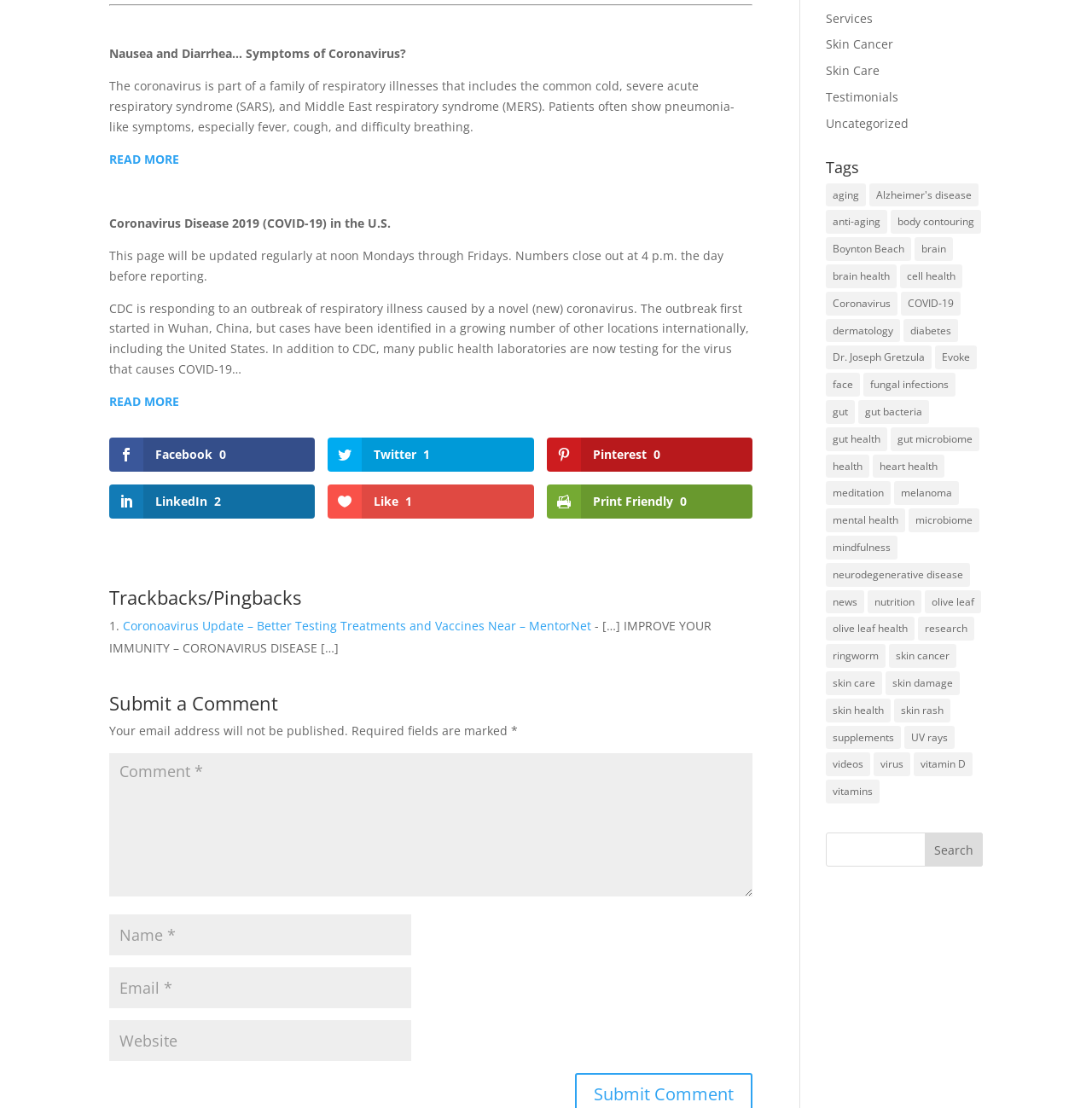Bounding box coordinates are specified in the format (top-left x, top-left y, bottom-right x, bottom-right y). All values are floating point numbers bounded between 0 and 1. Please provide the bounding box coordinate of the region this sentence describes: Print Friendly 0

[0.501, 0.437, 0.689, 0.468]